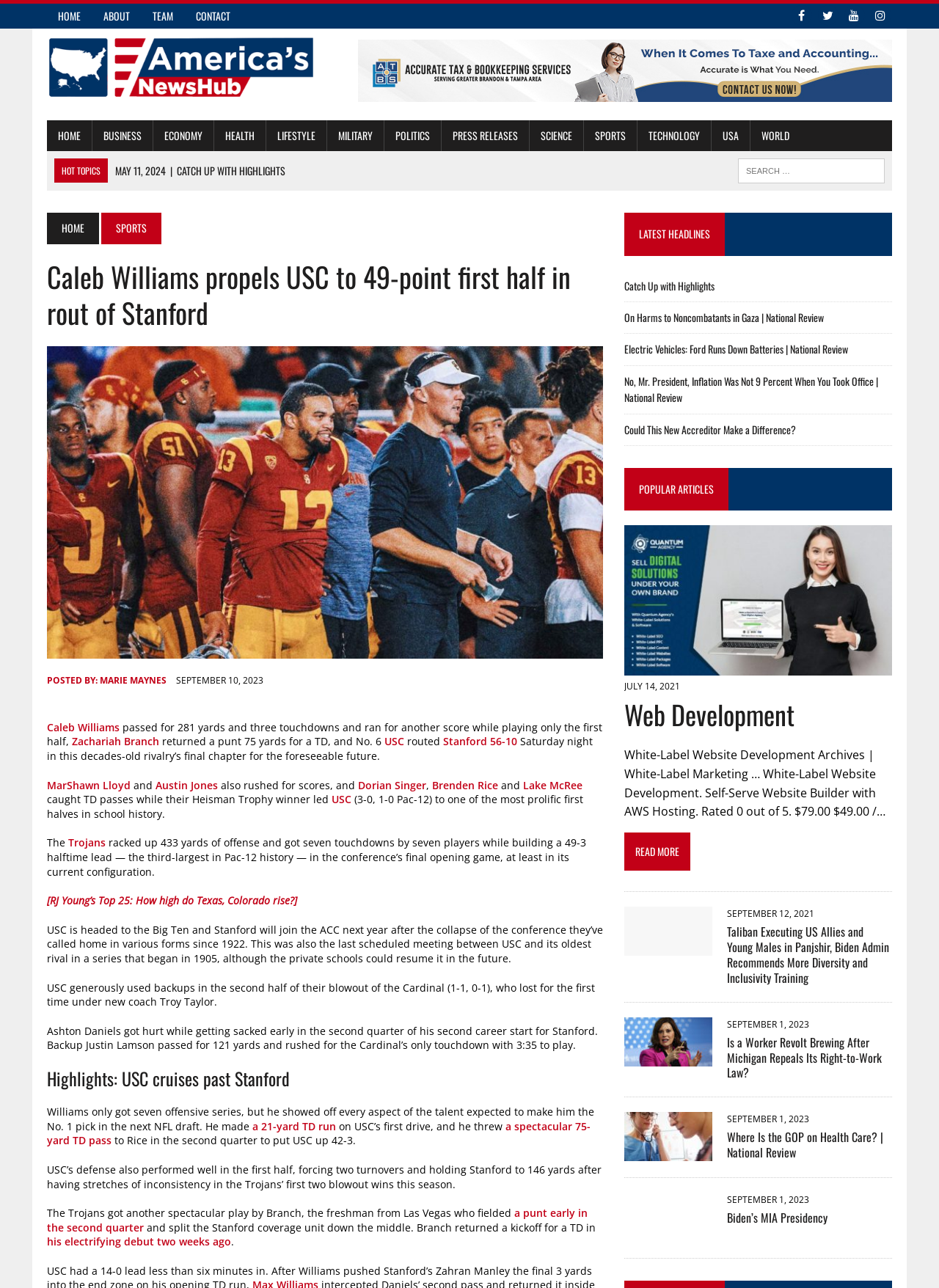Provide the bounding box coordinates of the area you need to click to execute the following instruction: "read the latest headlines".

[0.665, 0.165, 0.95, 0.199]